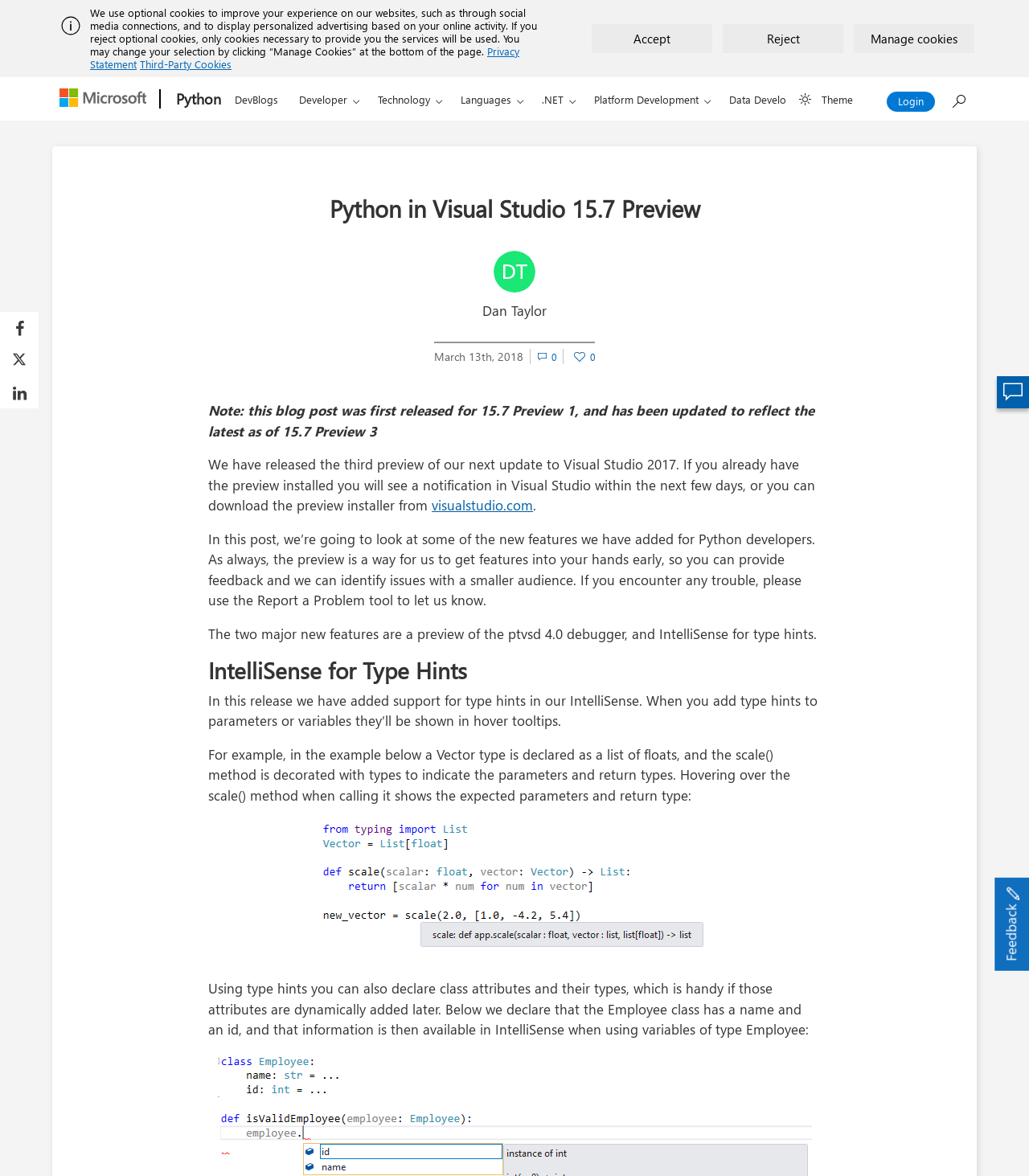Provide the bounding box coordinates of the HTML element this sentence describes: "Platform Development". The bounding box coordinates consist of four float numbers between 0 and 1, i.e., [left, top, right, bottom].

[0.567, 0.066, 0.703, 0.103]